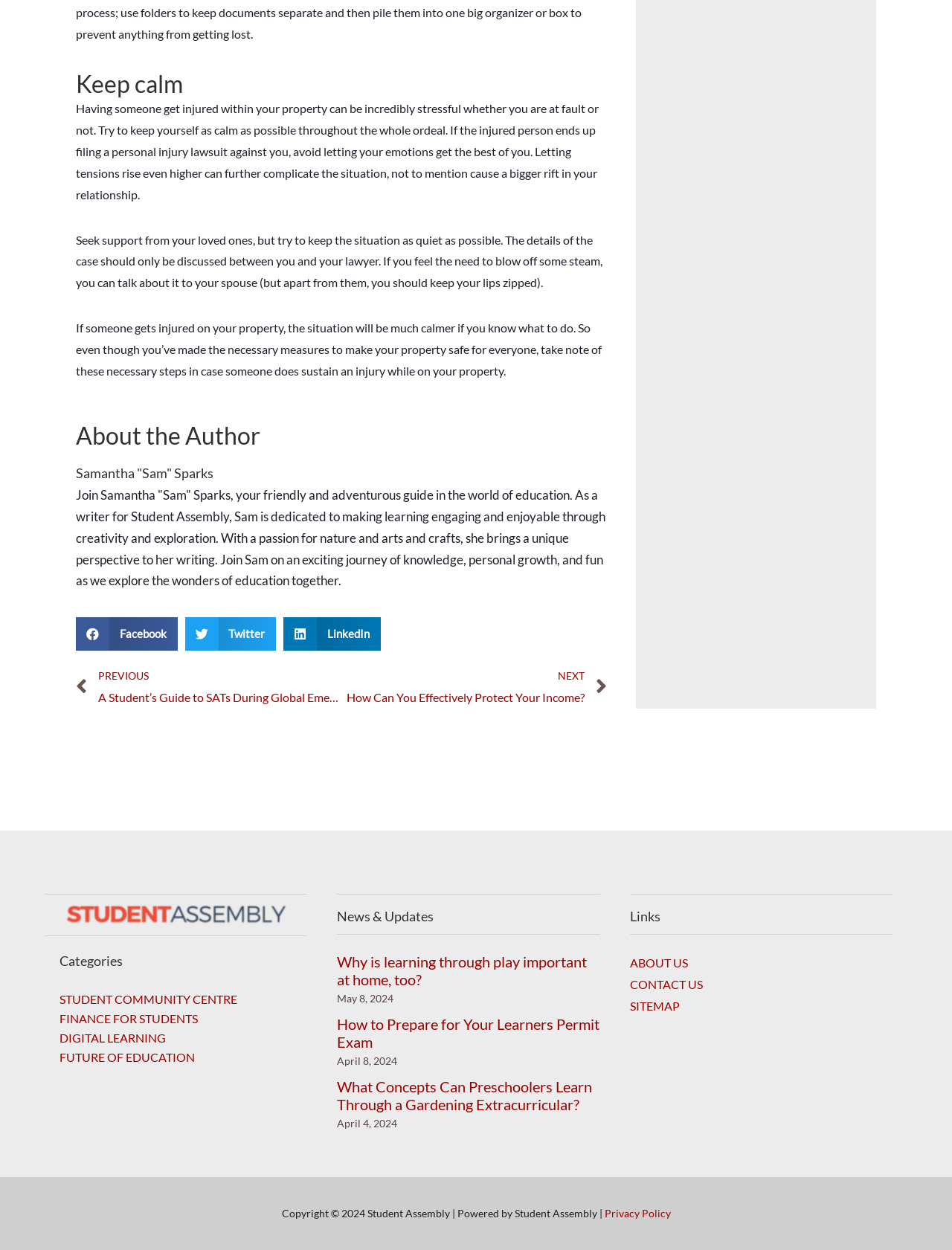Provide the bounding box coordinates in the format (top-left x, top-left y, bottom-right x, bottom-right y). All values are floating point numbers between 0 and 1. Determine the bounding box coordinate of the UI element described as: Privacy Policy

[0.635, 0.966, 0.704, 0.975]